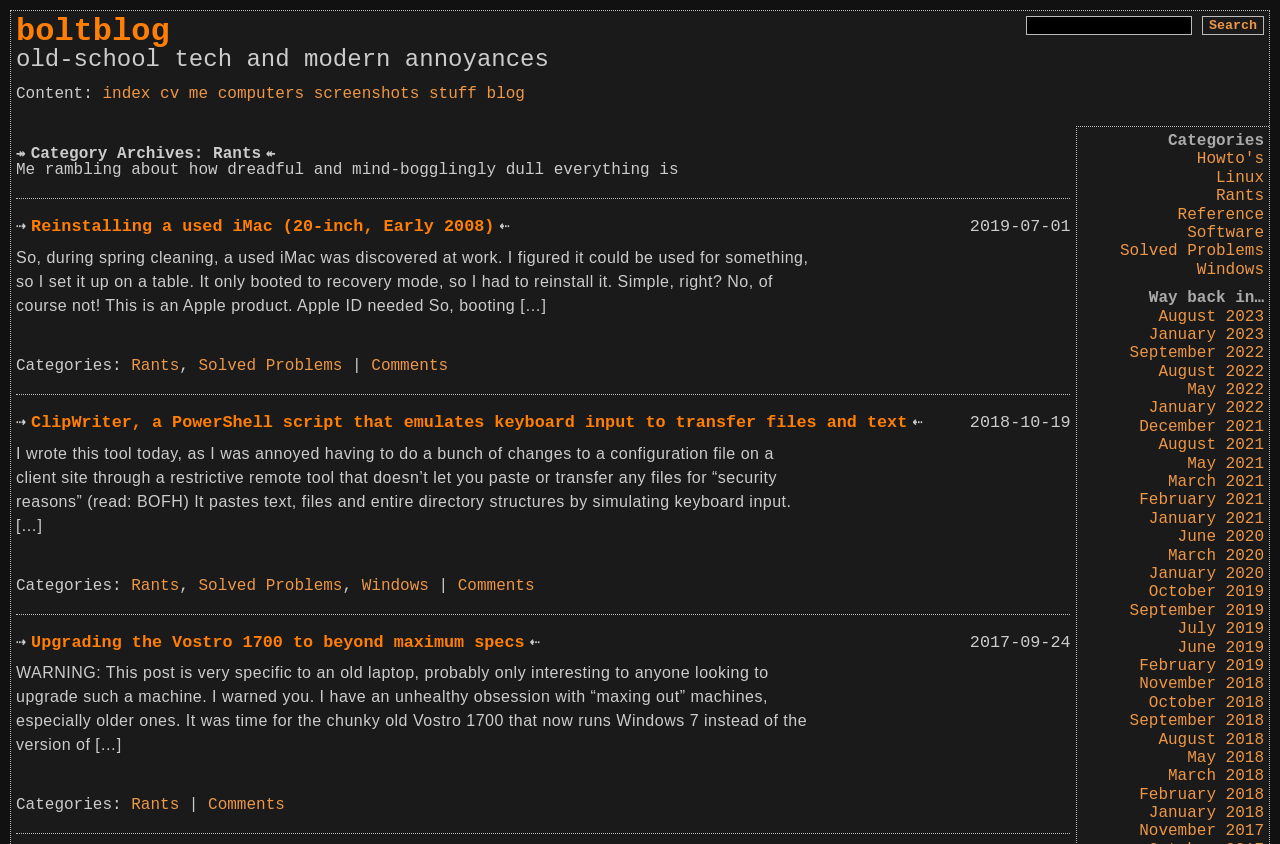Identify the bounding box coordinates of the element that should be clicked to fulfill this task: "Read the Rants category". The coordinates should be provided as four float numbers between 0 and 1, i.e., [left, top, right, bottom].

[0.95, 0.222, 0.988, 0.243]